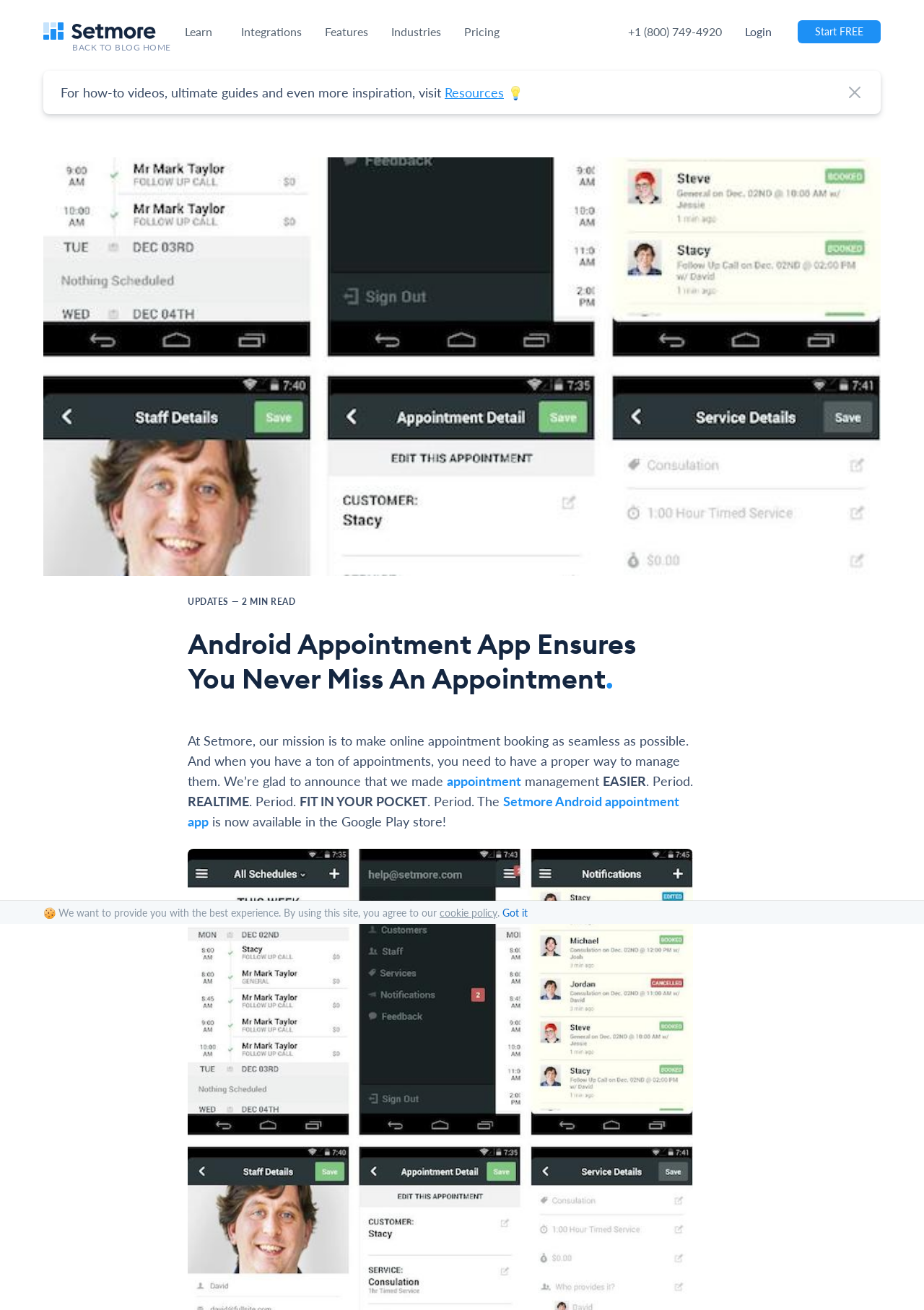Find and specify the bounding box coordinates that correspond to the clickable region for the instruction: "Visit the resources page".

[0.481, 0.063, 0.545, 0.077]